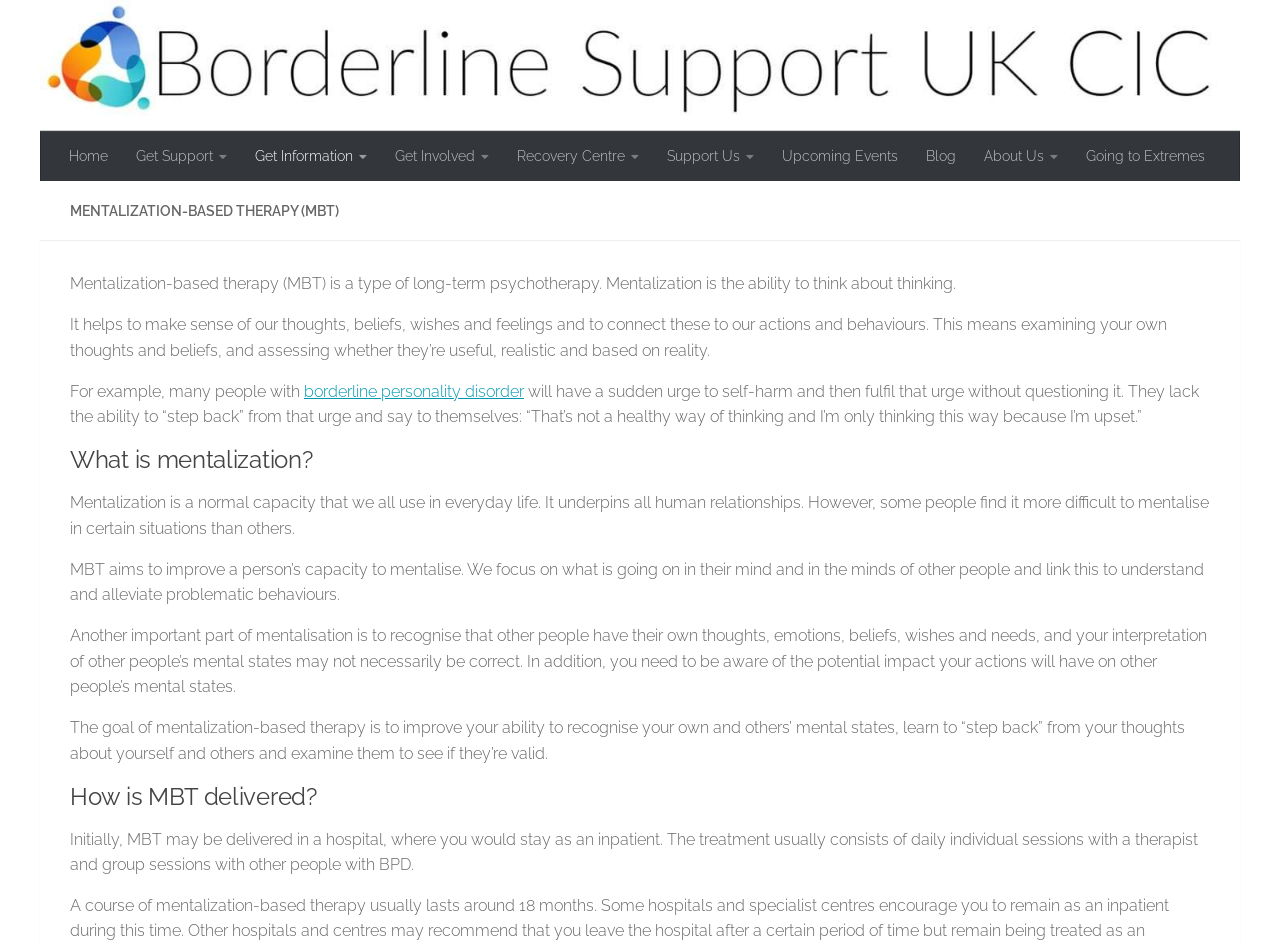What is mentalization-based therapy?
Provide an in-depth and detailed answer to the question.

Based on the webpage, mentalization-based therapy (MBT) is a type of long-term psychotherapy that helps to make sense of our thoughts, beliefs, wishes, and feelings and to connect these to our actions and behaviors.